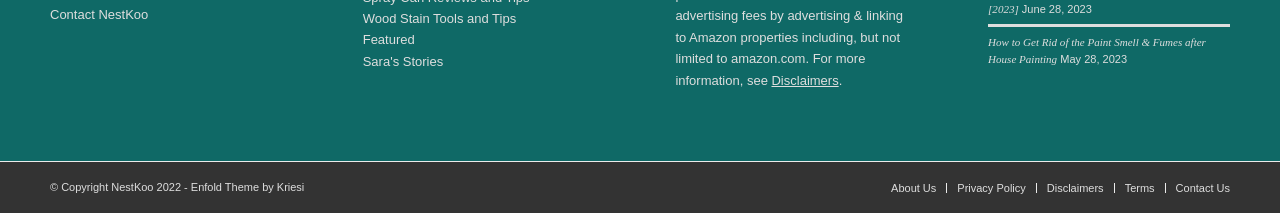Answer the question in one word or a short phrase:
How many menu items are there in the footer?

5